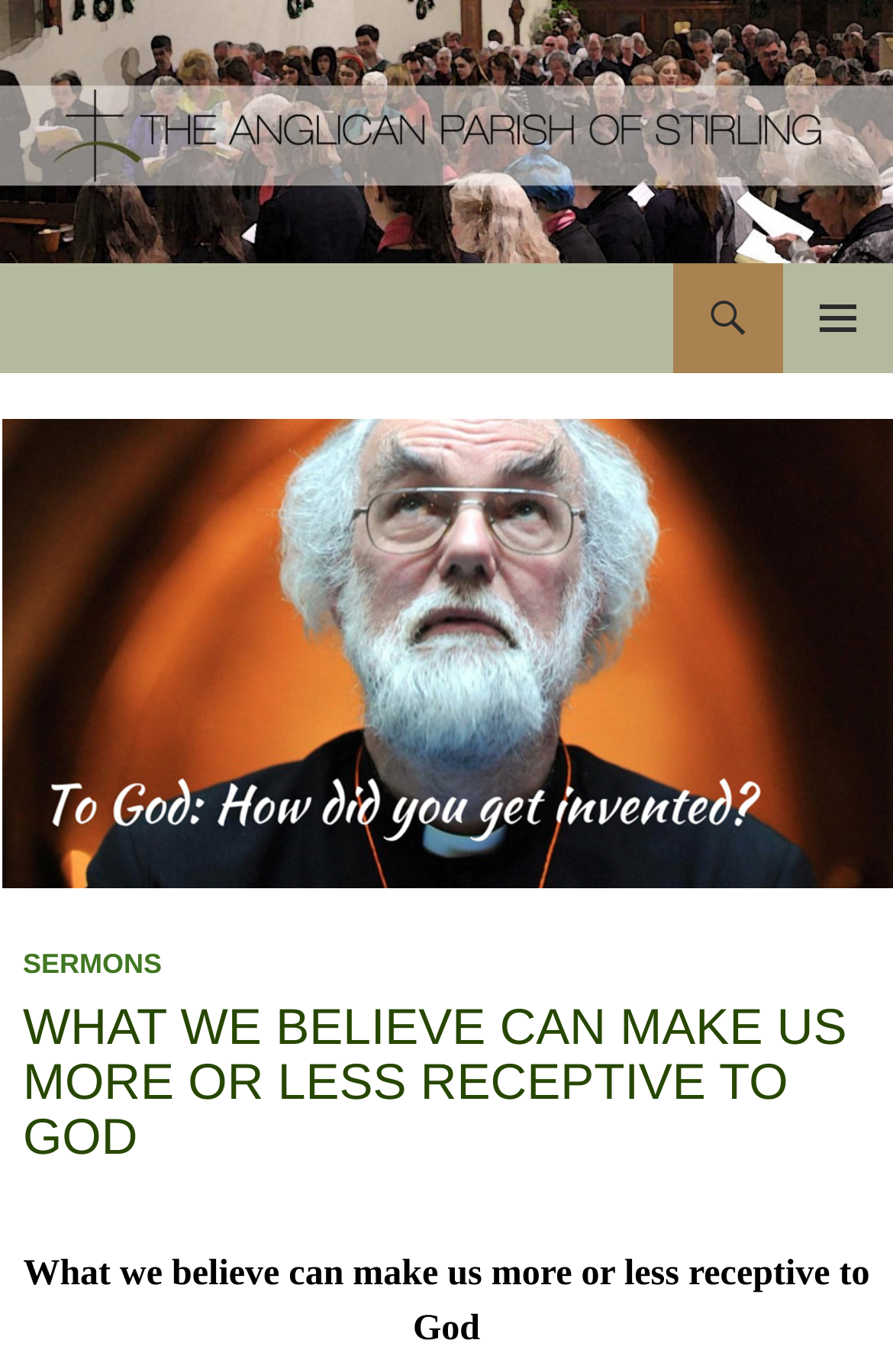Give an extensive and precise description of the webpage.

The webpage is about the Anglican Parish of Stirling, with a focus on what they believe can make us more or less receptive to God. At the top of the page, there is a logo image of the Anglican Parish of Stirling, accompanied by a link with the same name. Below the logo, there is a heading with the same text, which is also a link.

To the right of the logo, there are two buttons: a search button and a primary menu button. The search button is labeled "Search" and is accompanied by a search container. The primary menu button is labeled with a icon and the text "PRIMARY MENU".

Below these elements, there is a "SKIP TO CONTENT" link, which is followed by a header section. The header section contains a link to "SERMONS" and a heading that reads "WHAT WE BELIEVE CAN MAKE US MORE OR LESS RECEPTIVE TO GOD". This heading is prominent and takes up most of the width of the page.

At the very bottom of the page, there is a static text element that repeats the title "What we believe can make us more or less receptive to God".